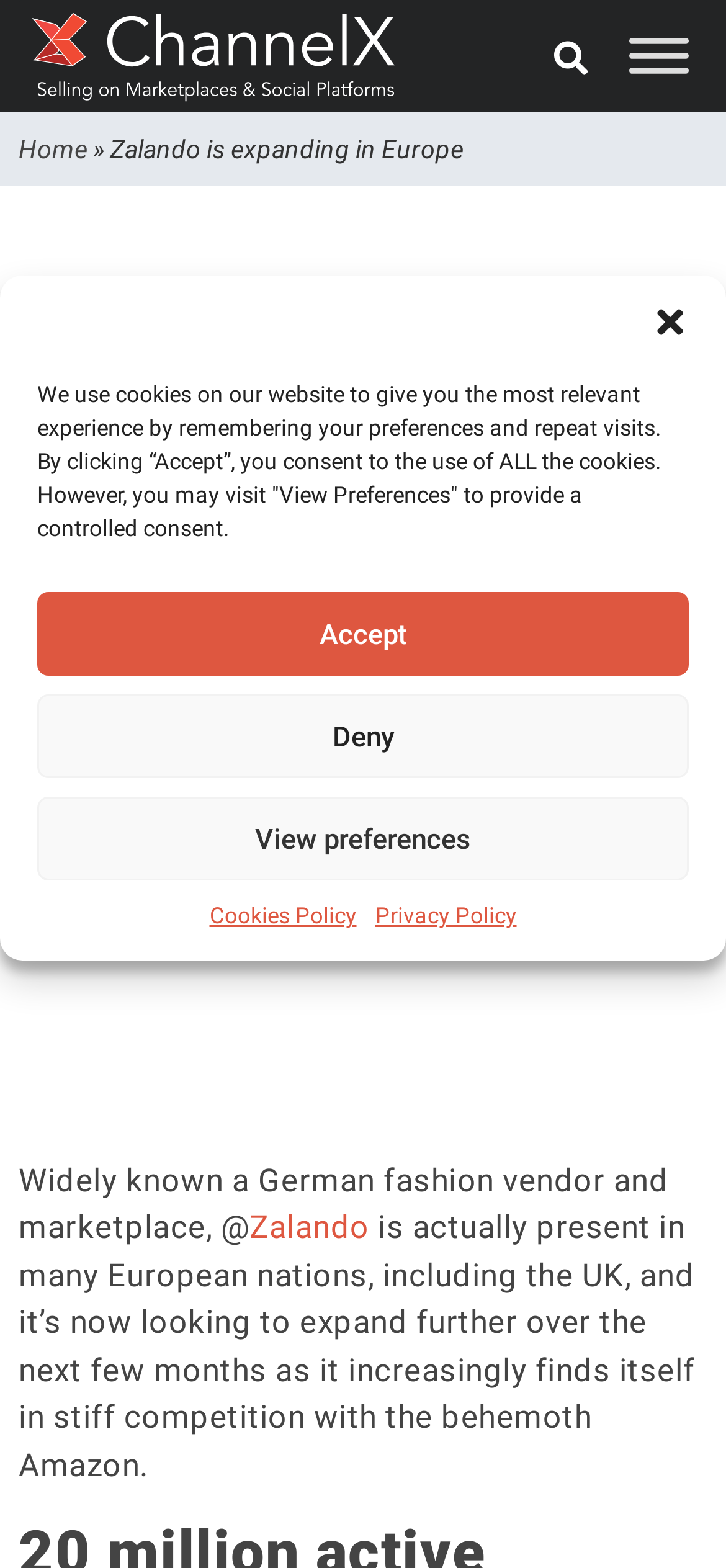Locate the bounding box coordinates of the element I should click to achieve the following instruction: "View profile of CraigEmteq".

None